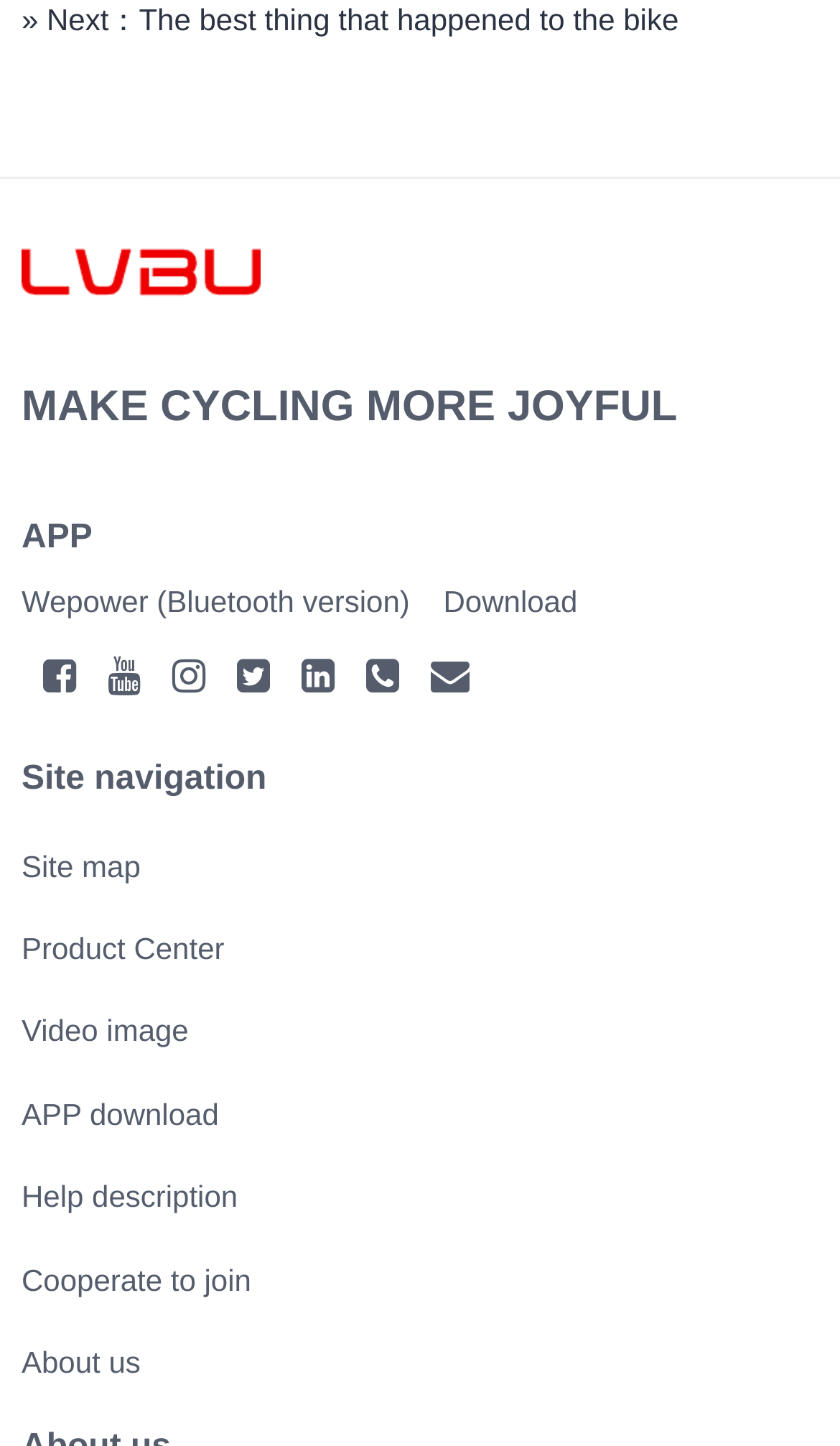Can you find the bounding box coordinates for the element to click on to achieve the instruction: "Click on the 'About us' link"?

[0.026, 0.93, 0.167, 0.954]